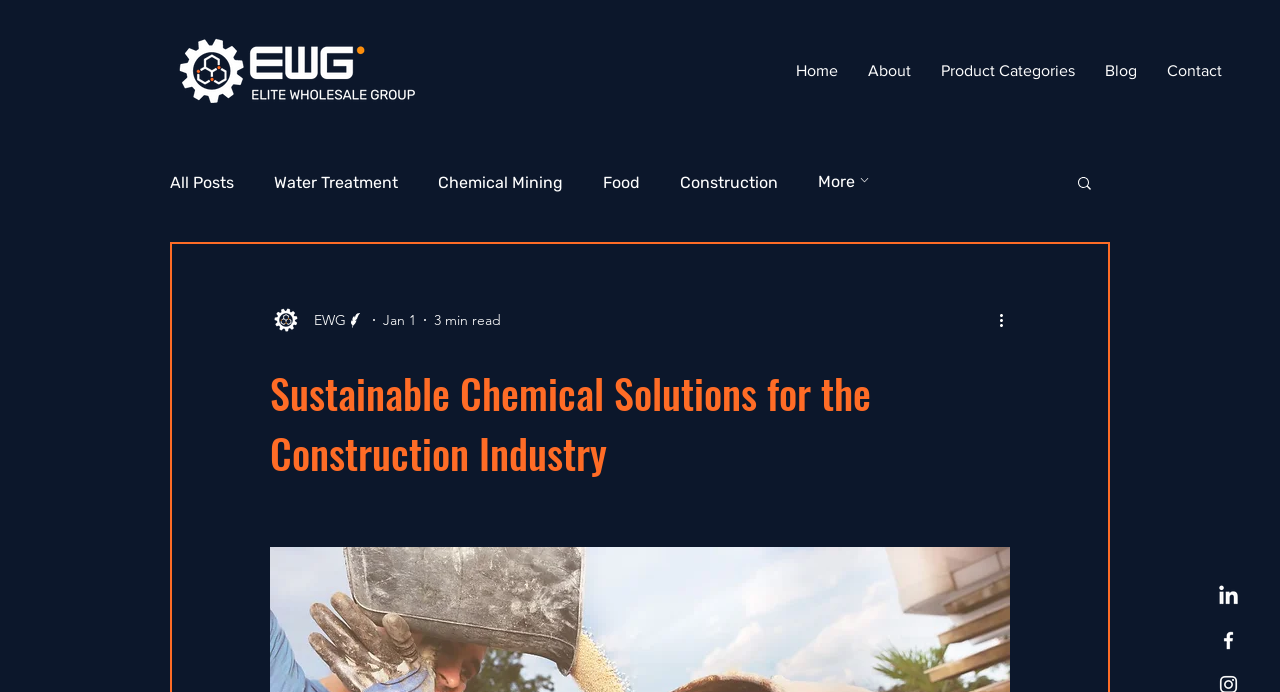Determine the bounding box coordinates of the clickable element to complete this instruction: "Send an email". Provide the coordinates in the format of four float numbers between 0 and 1, [left, top, right, bottom].

None